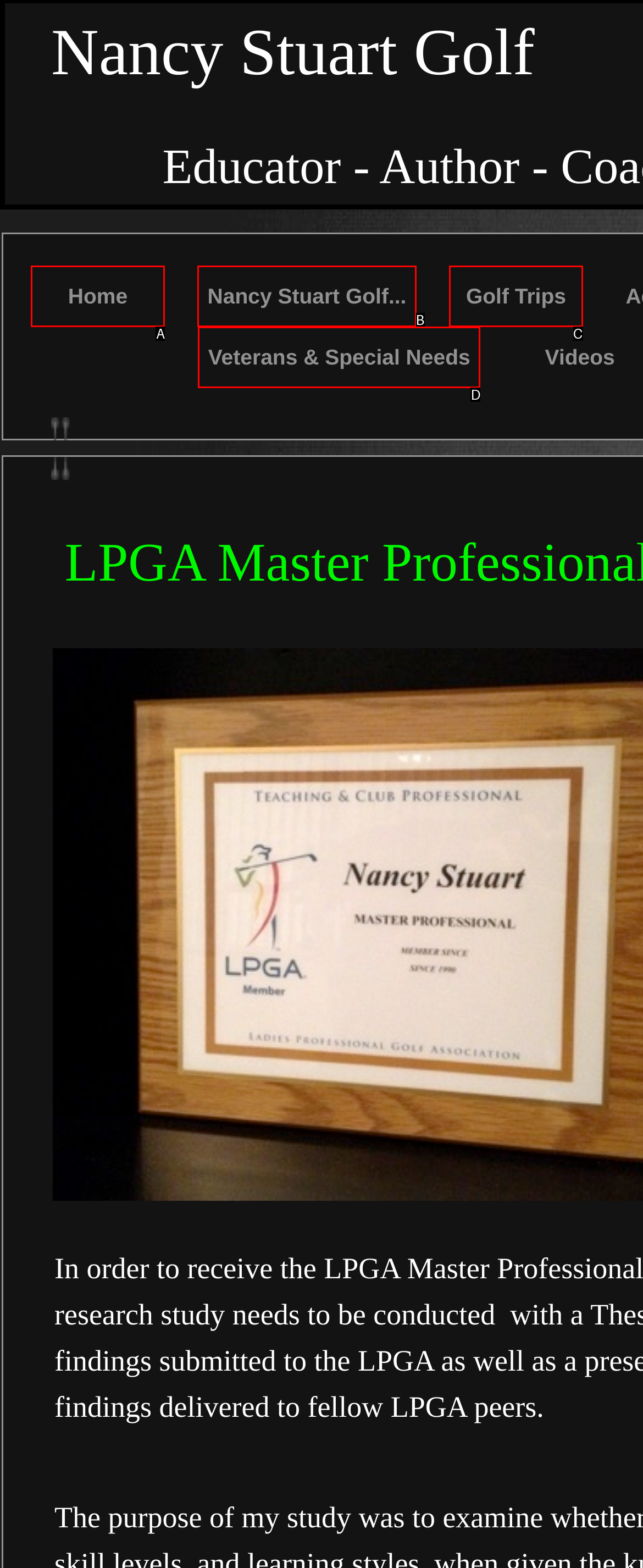Given the description: Nancy Stuart Golf..., select the HTML element that best matches it. Reply with the letter of your chosen option.

B